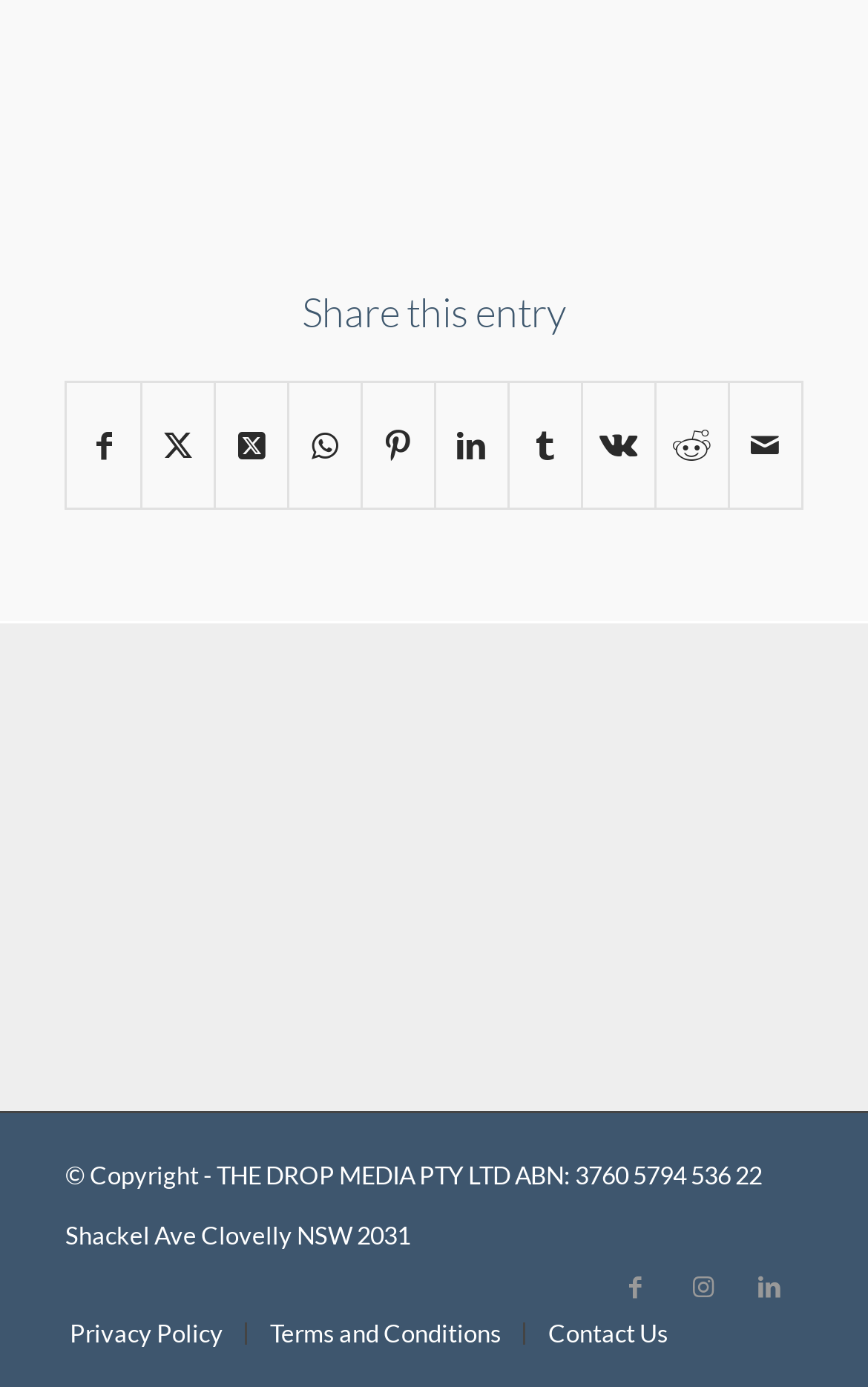Find the bounding box coordinates for the area you need to click to carry out the instruction: "Share on Facebook". The coordinates should be four float numbers between 0 and 1, indicated as [left, top, right, bottom].

[0.078, 0.275, 0.162, 0.366]